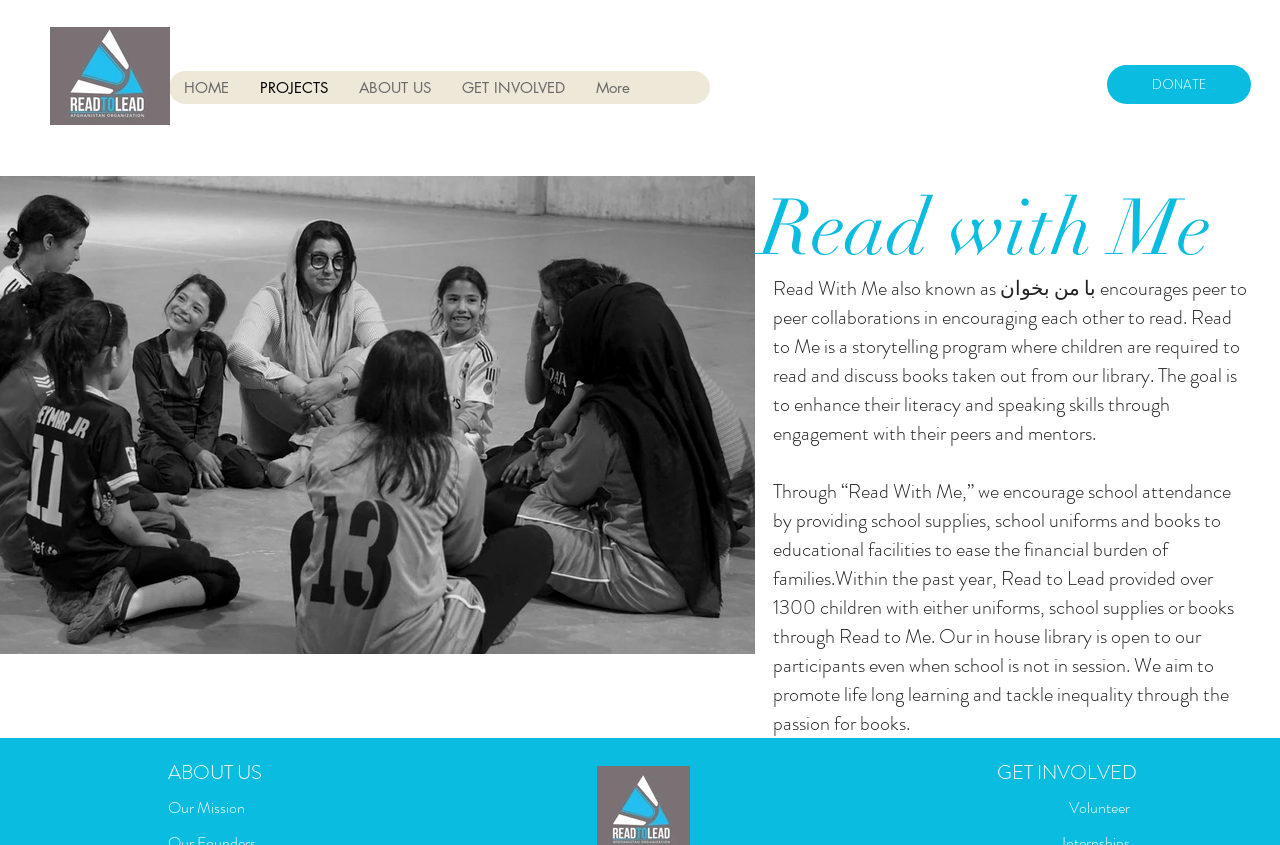What is provided to educational facilities to ease the financial burden of families?
Using the image, answer in one word or phrase.

School supplies, uniforms, and books